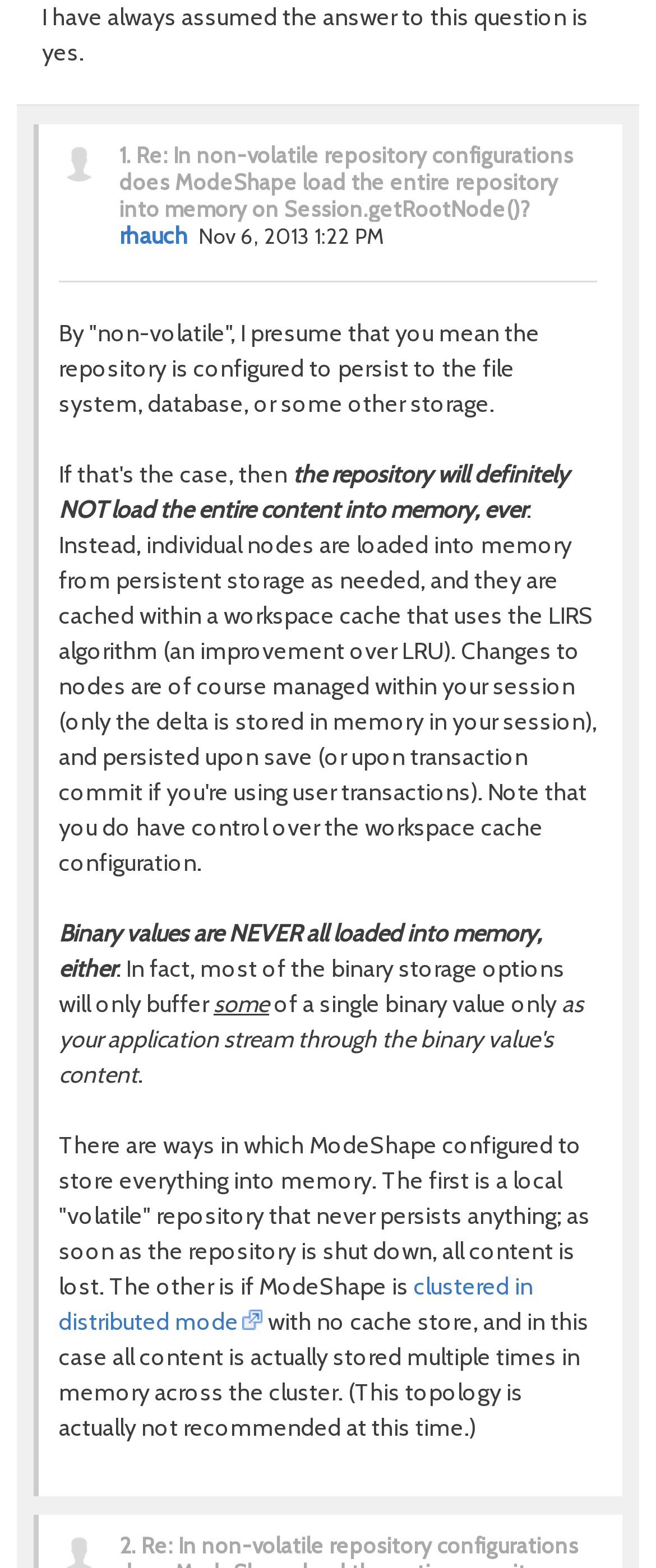Provide a thorough and detailed response to the question by examining the image: 
Who is the author of the first response?

The author of the first response is identified as 'rhauch' based on the link element with the text 'rhauch' and the corresponding image element.